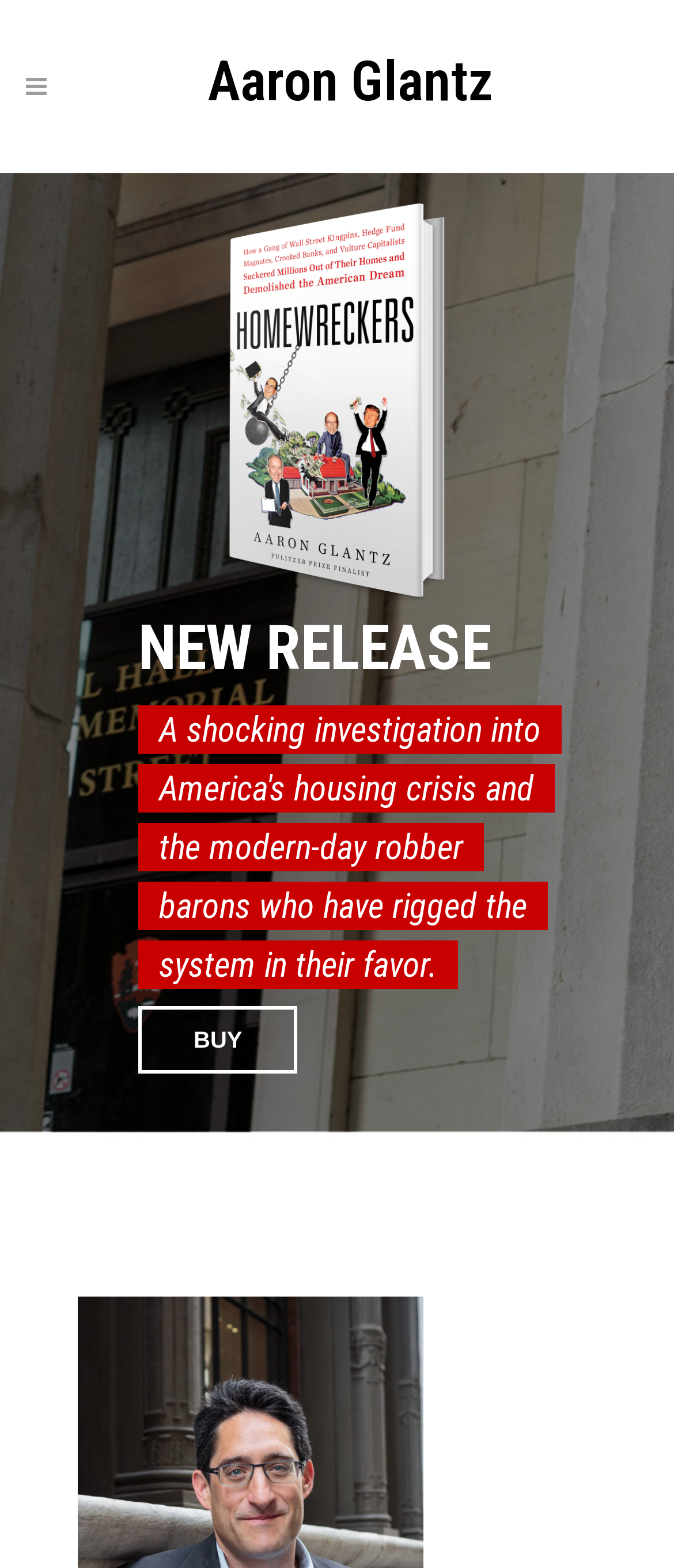What is the topic of the new release?
Provide a detailed and extensive answer to the question.

The topic of the new release can be inferred from the description which mentions 'modern-day robber barons' and how they have 'rigged the system in their favor'.